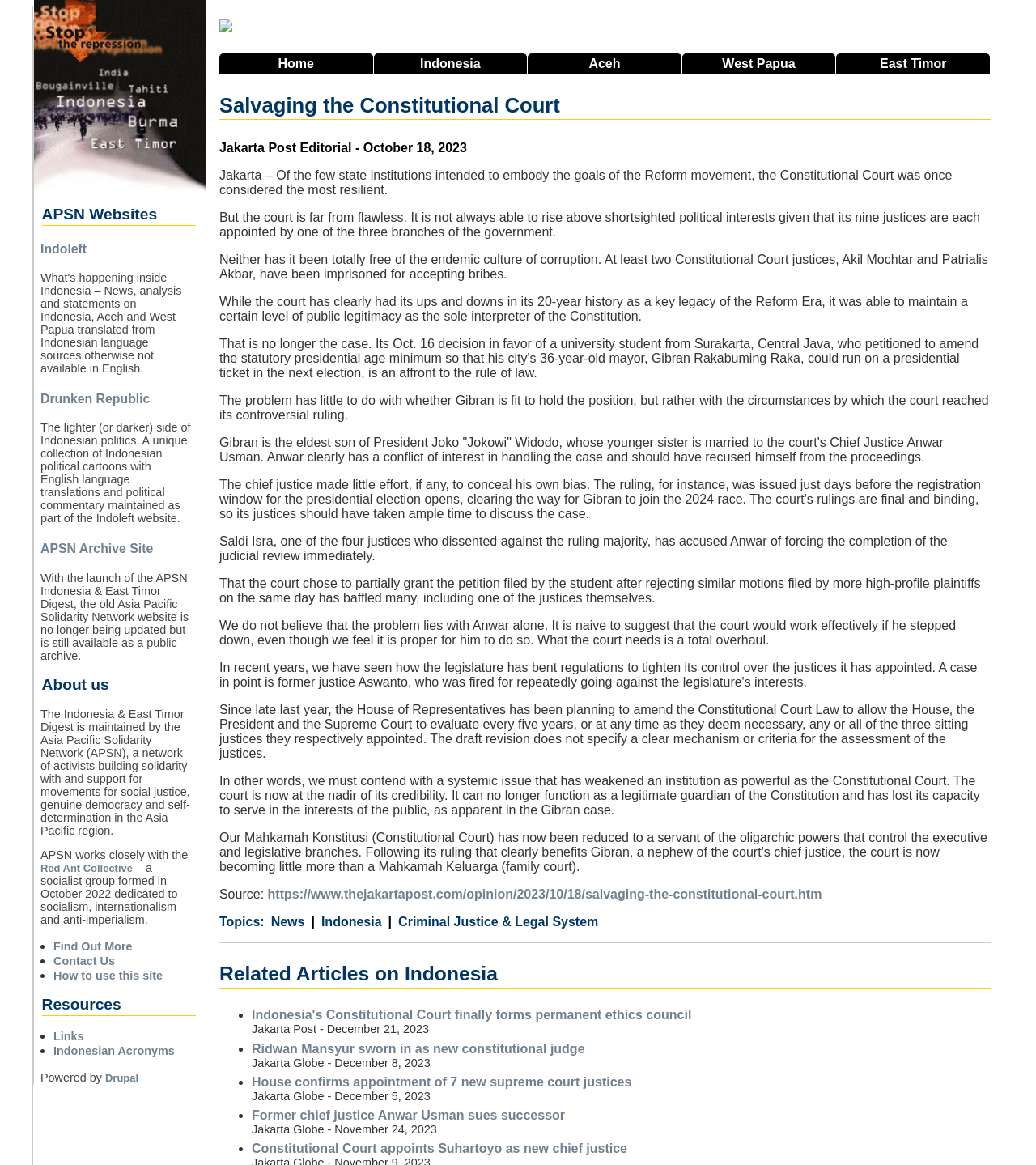Identify the bounding box coordinates of the element that should be clicked to fulfill this task: "Learn more about 'APSN Archive Site'". The coordinates should be provided as four float numbers between 0 and 1, i.e., [left, top, right, bottom].

[0.039, 0.465, 0.148, 0.477]